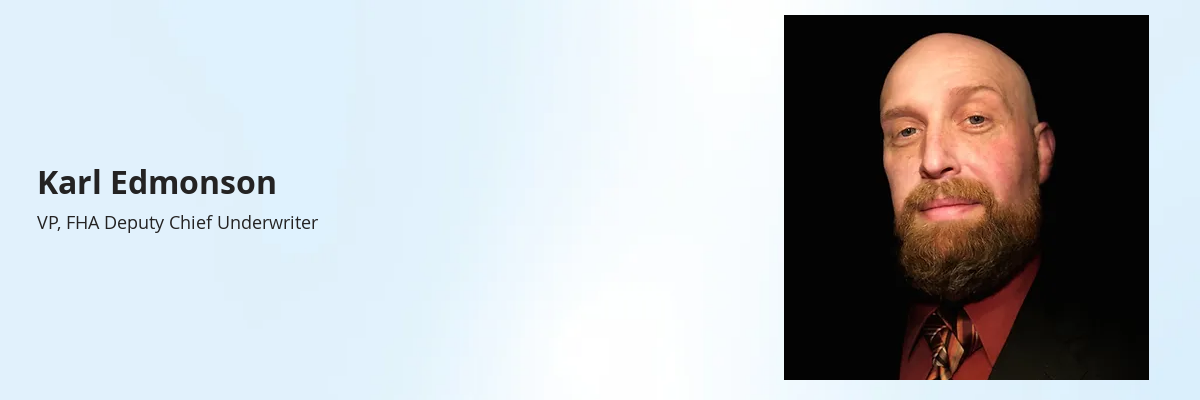What type of products is Karl engaged with?
Answer the question with just one word or phrase using the image.

HUD and USDA finance products